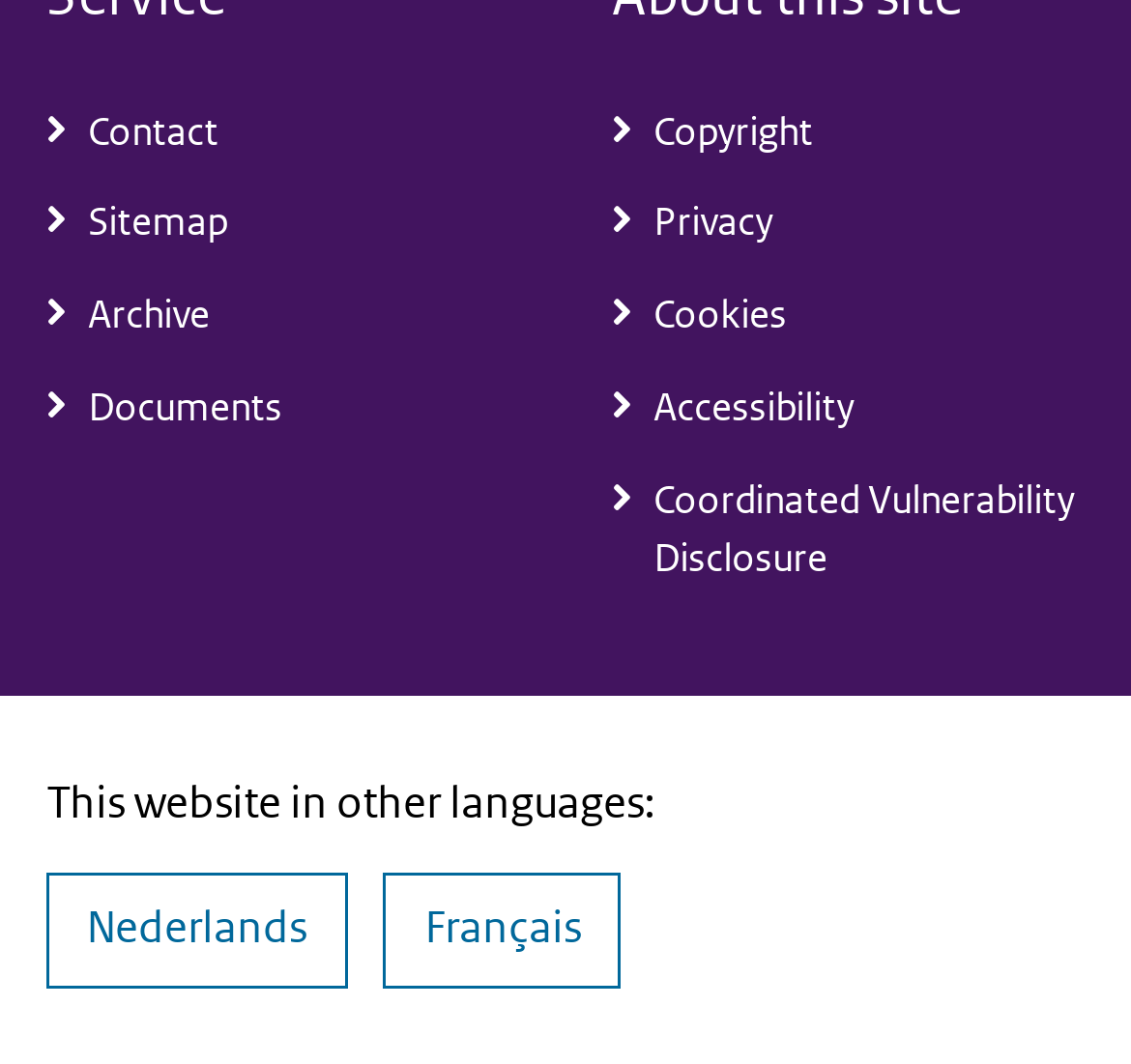Locate the bounding box coordinates of the region to be clicked to comply with the following instruction: "Learn about Terms & Conditions". The coordinates must be four float numbers between 0 and 1, in the form [left, top, right, bottom].

None